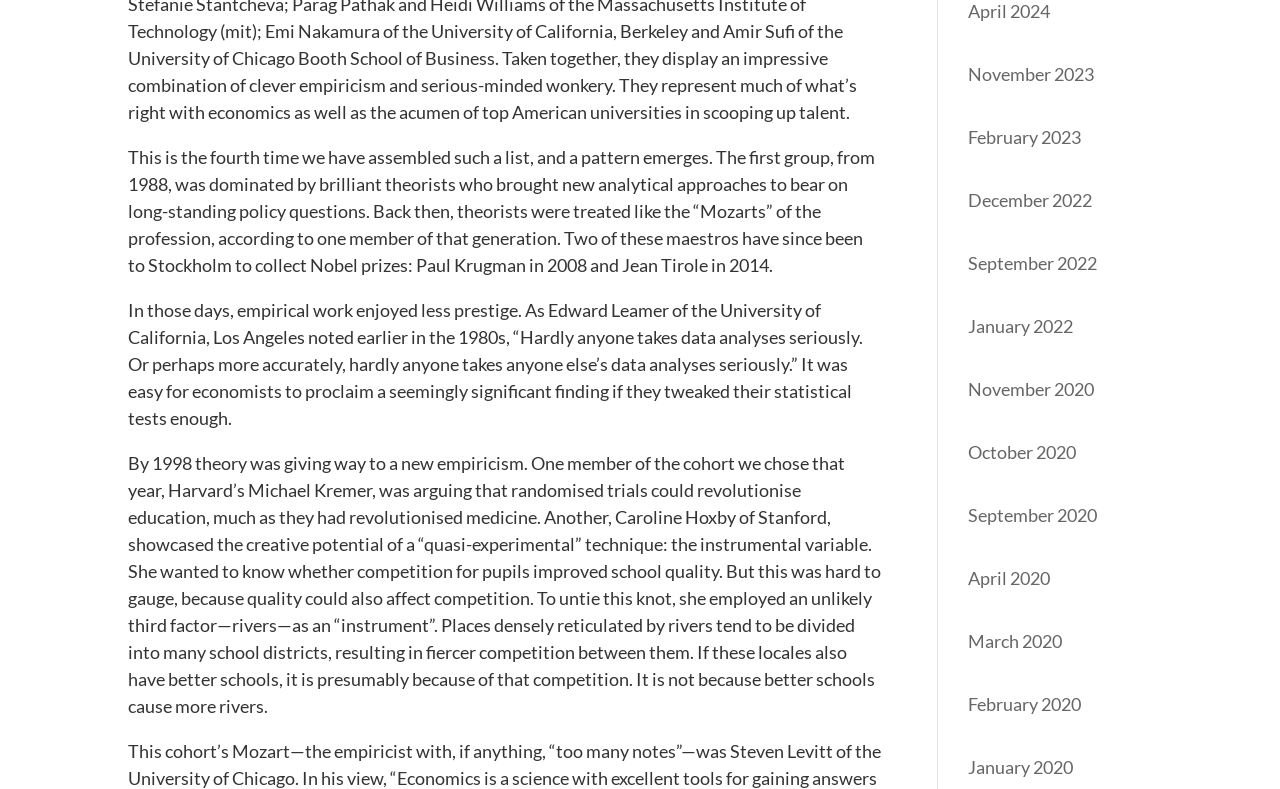Can you find the bounding box coordinates for the UI element given this description: "January 2020"? Provide the coordinates as four float numbers between 0 and 1: [left, top, right, bottom].

[0.756, 0.958, 0.838, 0.986]